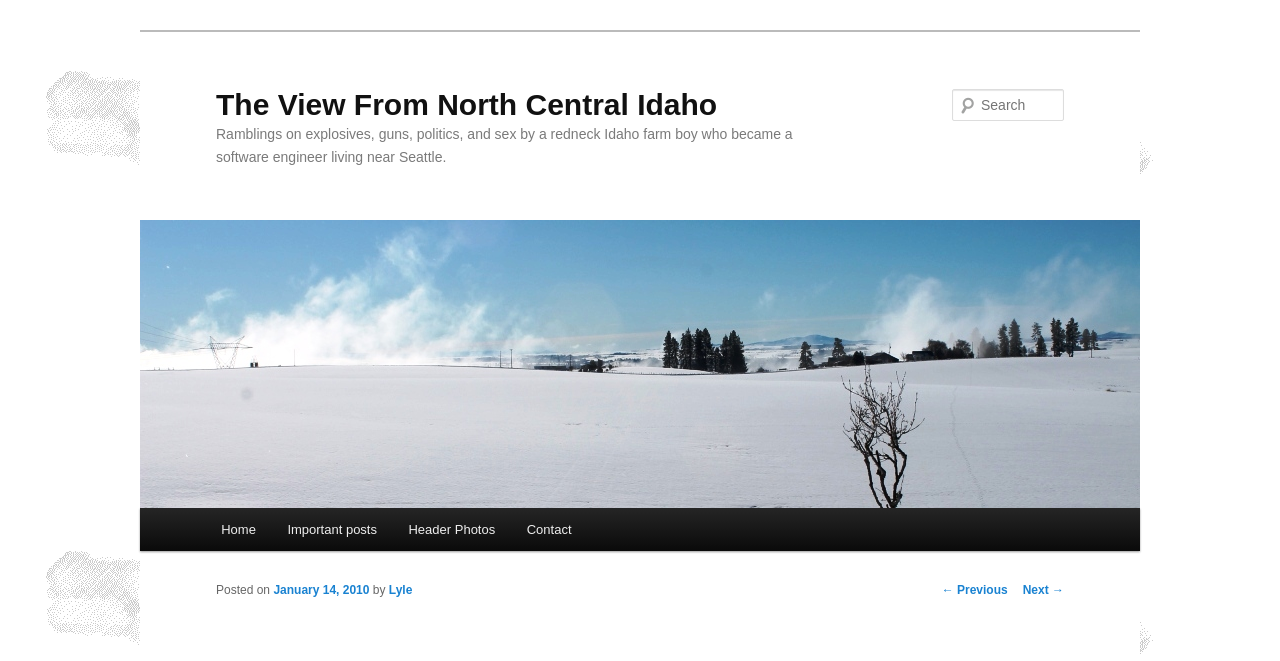Predict the bounding box coordinates of the area that should be clicked to accomplish the following instruction: "search for something". The bounding box coordinates should consist of four float numbers between 0 and 1, i.e., [left, top, right, bottom].

[0.744, 0.135, 0.831, 0.183]